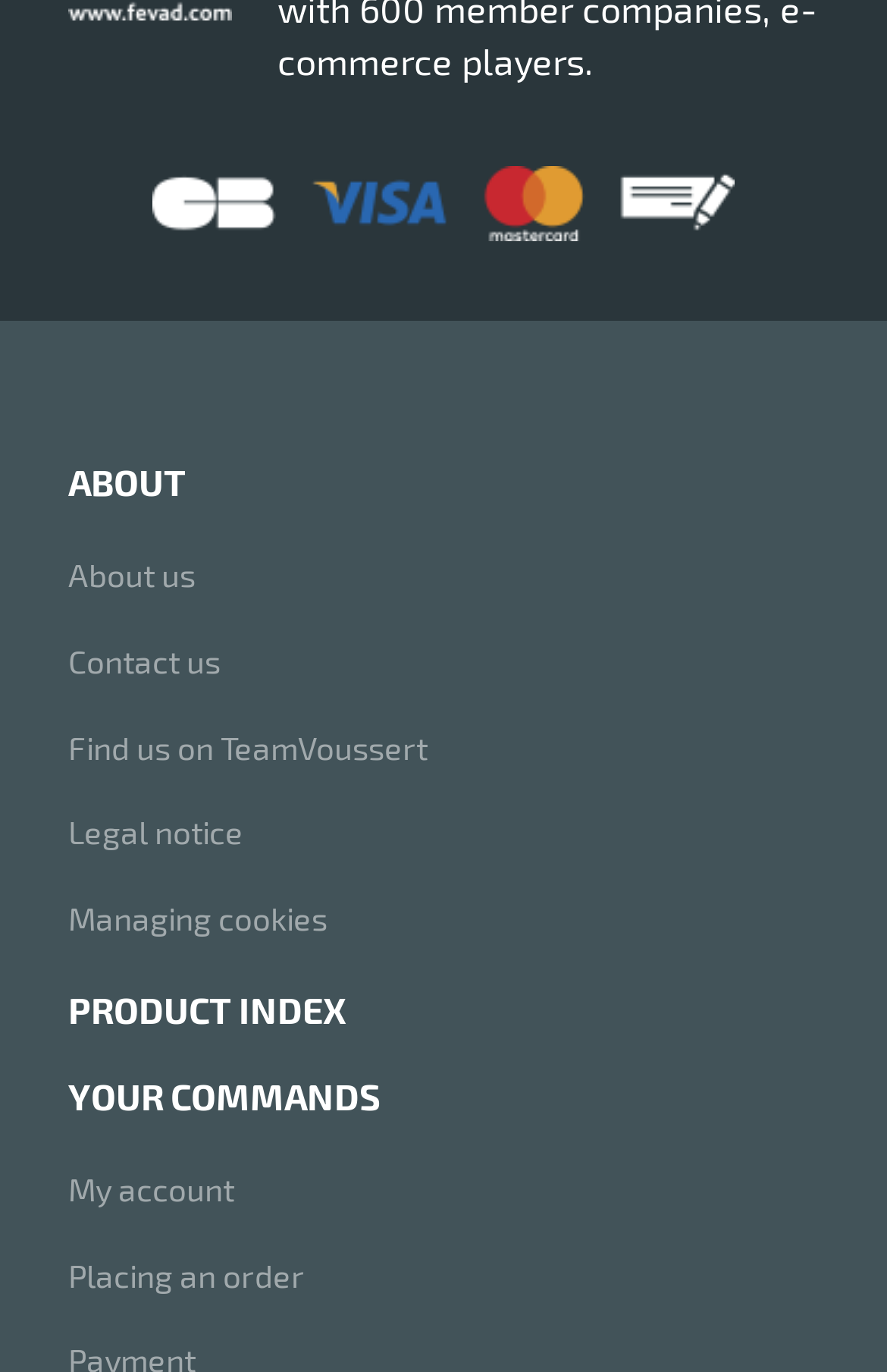Is there a section for user account management?
Examine the screenshot and reply with a single word or phrase.

Yes